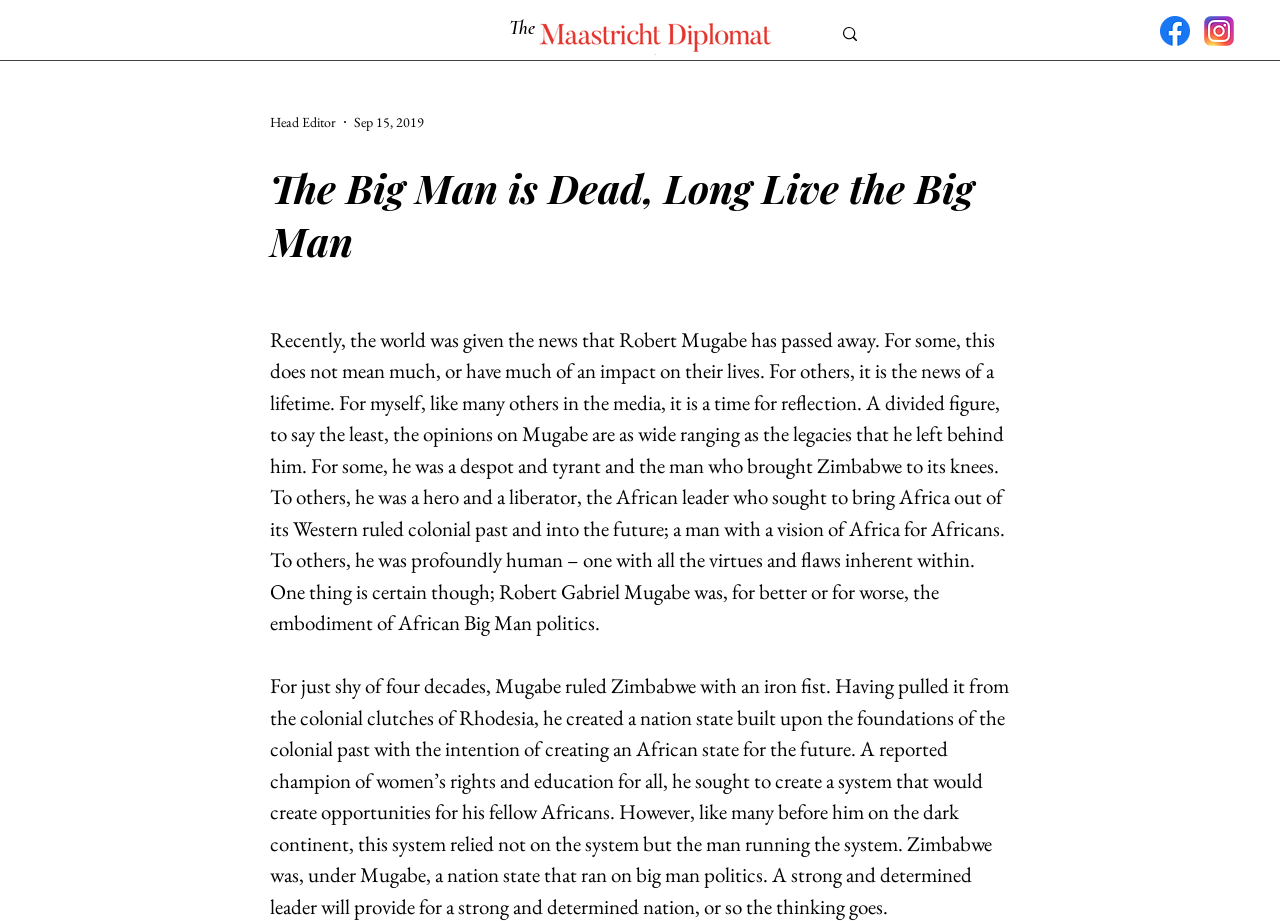Extract the bounding box coordinates of the UI element described by: "Head Editor". The coordinates should include four float numbers ranging from 0 to 1, e.g., [left, top, right, bottom].

[0.211, 0.121, 0.262, 0.144]